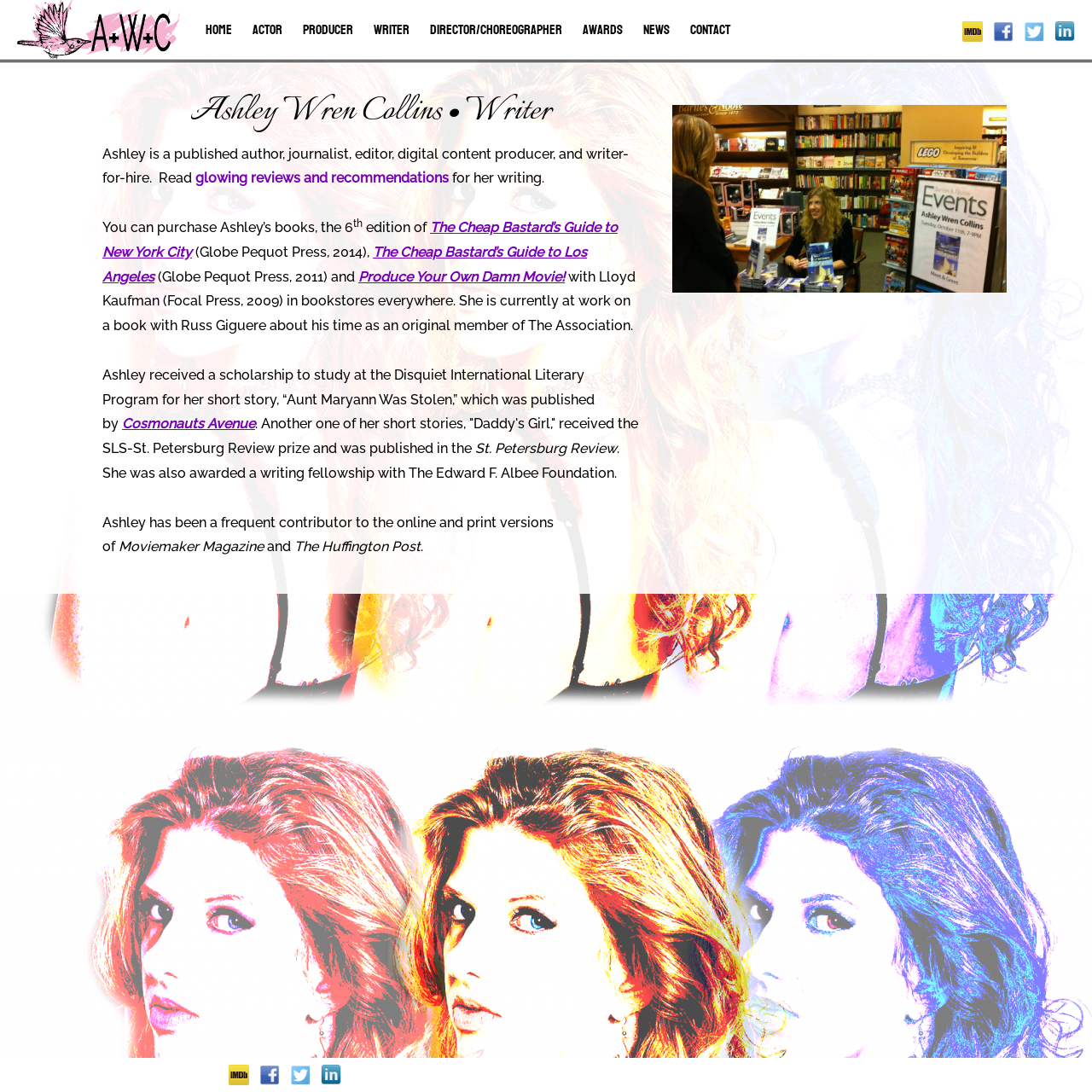What is Ashley's connection to The Association?
Answer the question based on the image using a single word or a brief phrase.

She is writing a book with Russ Giguere